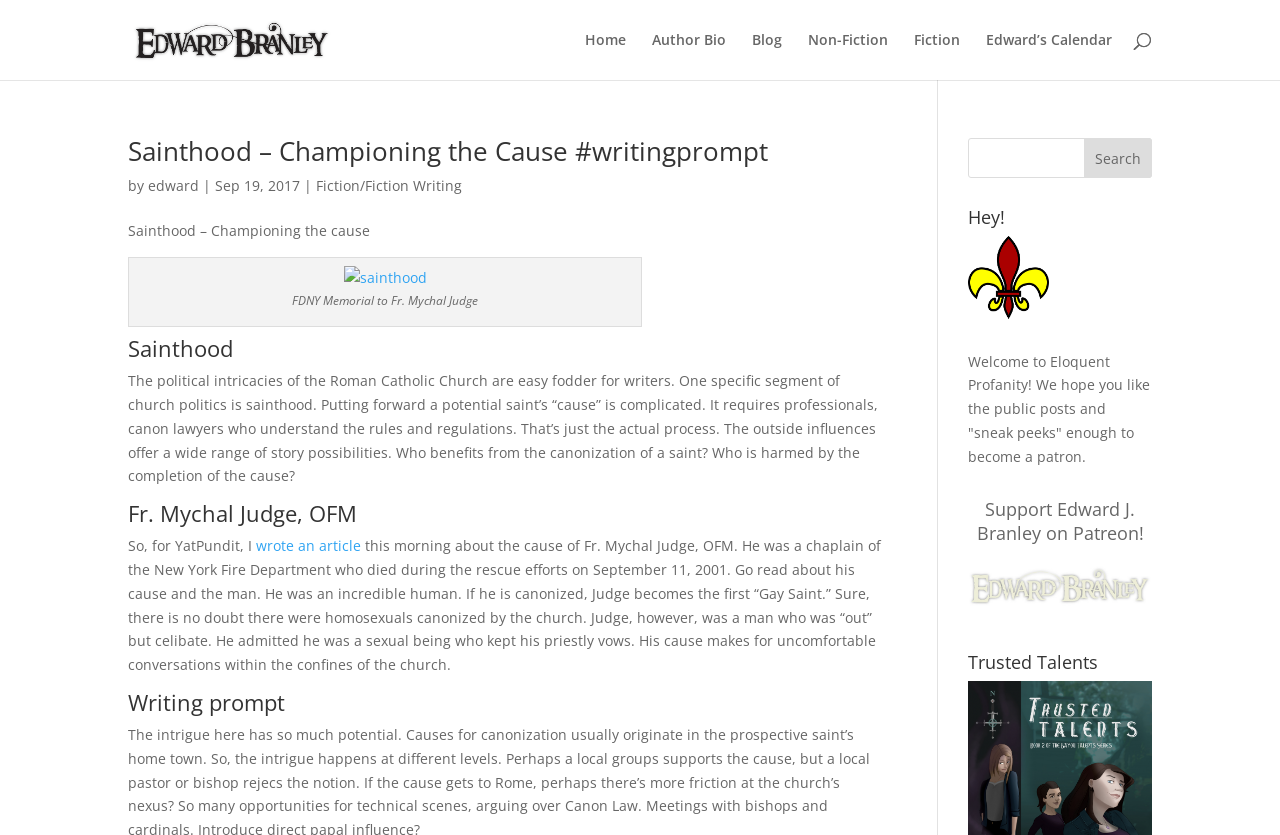What is the name of the chaplain who died during the 9/11 rescue efforts?
We need a detailed and exhaustive answer to the question. Please elaborate.

The name of the chaplain can be found in the text 'He was a chaplain of the New York Fire Department who died during the rescue efforts on September 11, 2001.' and the heading 'Fr. Mychal Judge, OFM'.